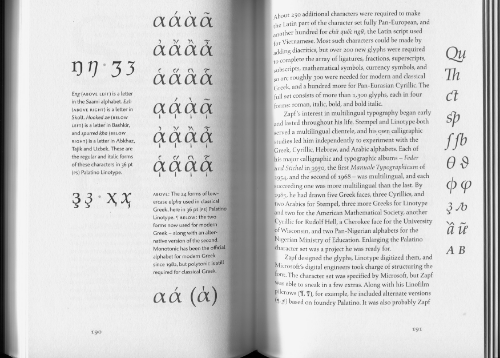Describe the image with as much detail as possible.

The image captures a spread from a book that explores typographic elements, specifically focusing on different styles and characters. It showcases a variety of glyphs and letters that highlight the intricacies of font design, such as kerning and ligatures. On the left page, several lowercase and uppercase letters are displayed alongside special characters, illustrating the evolution and requirements of typefaces in Western typography. The right page continues the theme of character exploration, presenting additional letters and symbols from various alphabets, emphasizing the diversity within typographic history. Overall, the layout and visual presentation reflect an in-depth study of typographic innovation and its applications in communication, making it a valuable resource for typographers and design enthusiasts alike.